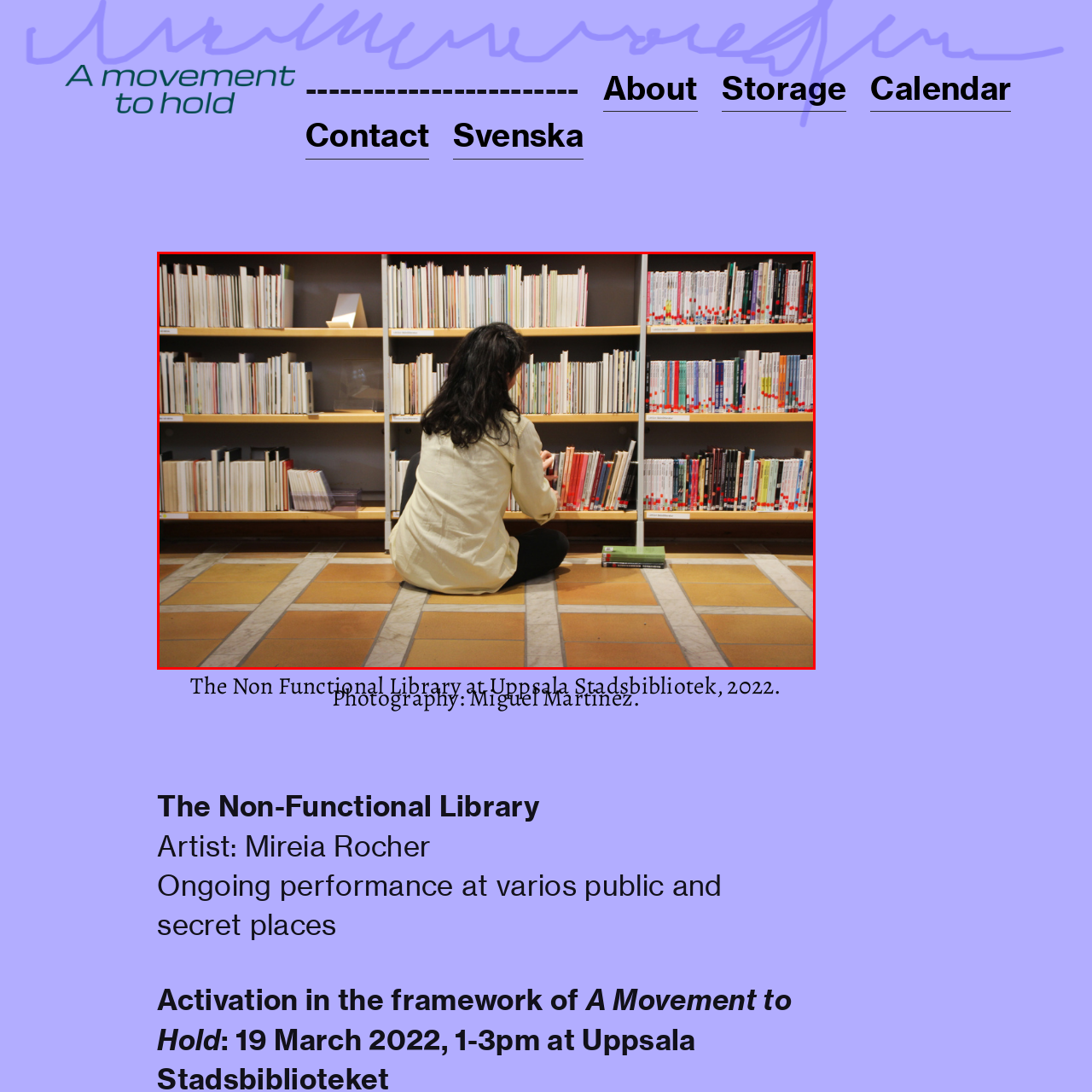What is the name of the artist behind the Non-Functional Library project?
Look at the image section surrounded by the red bounding box and provide a concise answer in one word or phrase.

Mireia Rocher